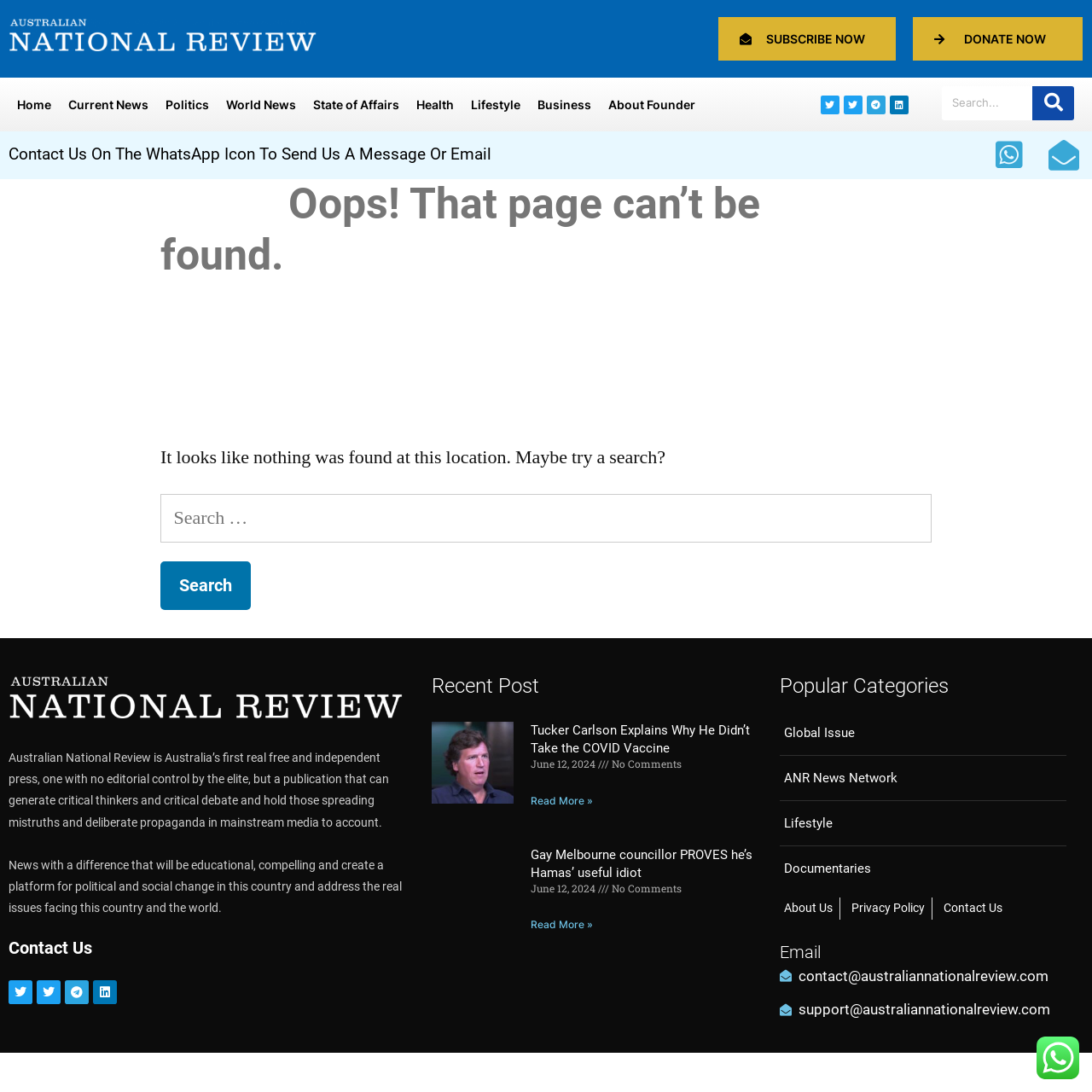Determine the bounding box coordinates for the area that should be clicked to carry out the following instruction: "Contact us on Twitter".

[0.008, 0.897, 0.03, 0.919]